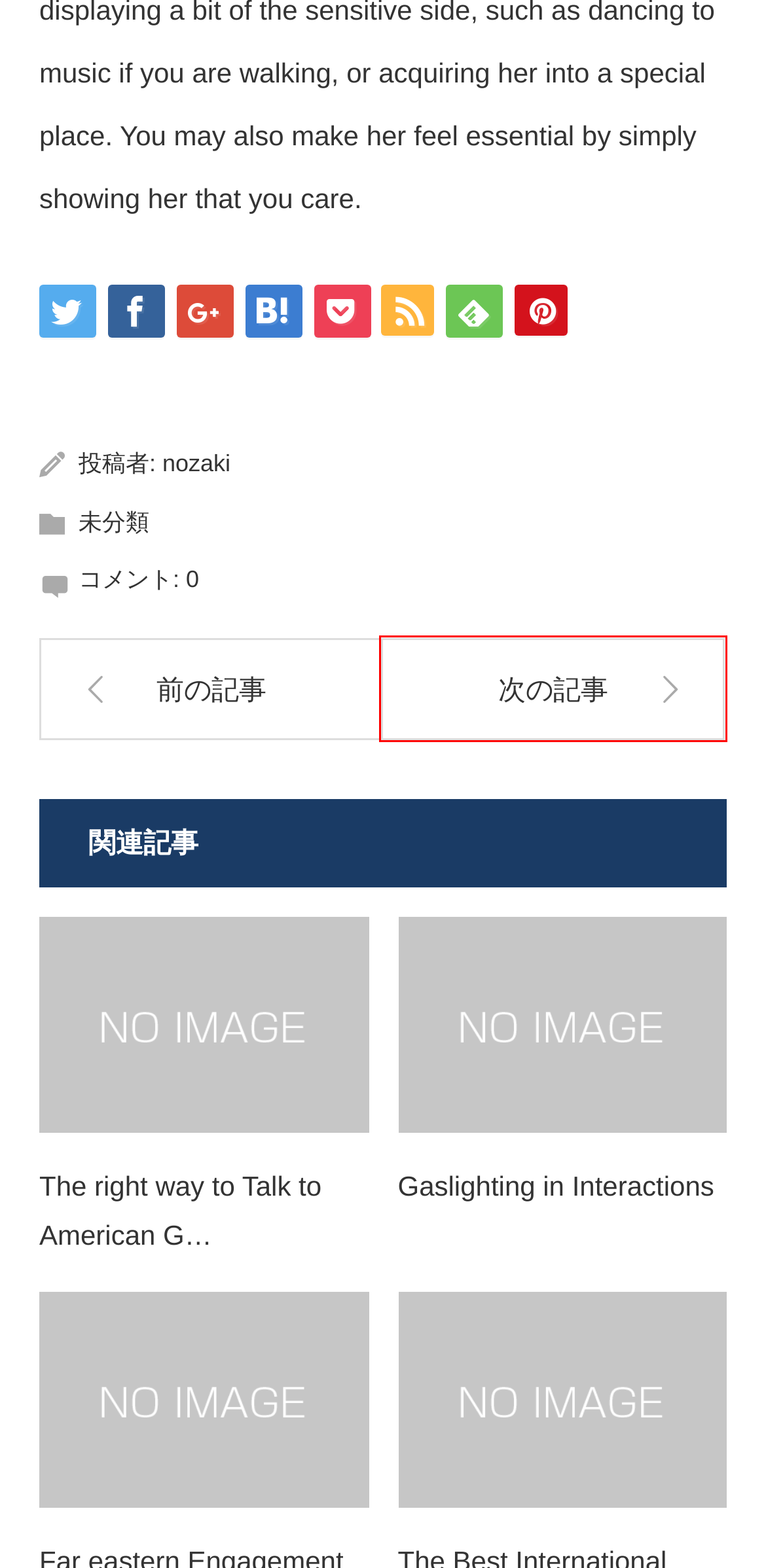You have a screenshot showing a webpage with a red bounding box around a UI element. Choose the webpage description that best matches the new page after clicking the highlighted element. Here are the options:
A. How you can find a Foreign Partner | 野崎真空樹脂工業株式会社
B. Methods for Being a Good Wife | 野崎真空樹脂工業株式会社
C. What makes Asian Ladies So Amazing? | 野崎真空樹脂工業株式会社
D. The right way to Talk to American Girls On line | 野崎真空樹脂工業株式会社
E. nozaki | 野崎真空樹脂工業株式会社
F. The Best International Online dating sites | 野崎真空樹脂工業株式会社
G. Far eastern Engagement Customs | 野崎真空樹脂工業株式会社
H. Gaslighting in Interactions | 野崎真空樹脂工業株式会社

B